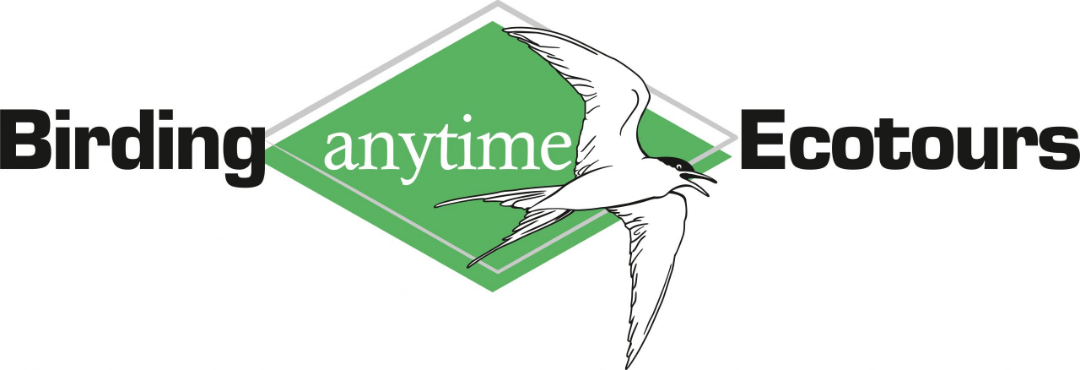Elaborate on the details you observe in the image.

The image features a logo for "Birding Ecotours Anytime," prominently displayed with a stylized bird in flight. The logo is encased within a green diamond shape, which communicates a sense of adventure and nature. The text is rendered in bold, eye-catching fonts, with "Birding" and "Ecotours" appearing in black, signifying expertise and excitement in birdwatching experiences, while "anytime" is presented in a vibrant green to evoke the natural environment and the idea of accessibility to birding opportunities. This design effectively captures the essence of ecotourism in Hunan, a region renowned for its rich biodiversity and unique bird species, inviting enthusiasts to explore the wonders of avian life in this distinctive Chinese province.